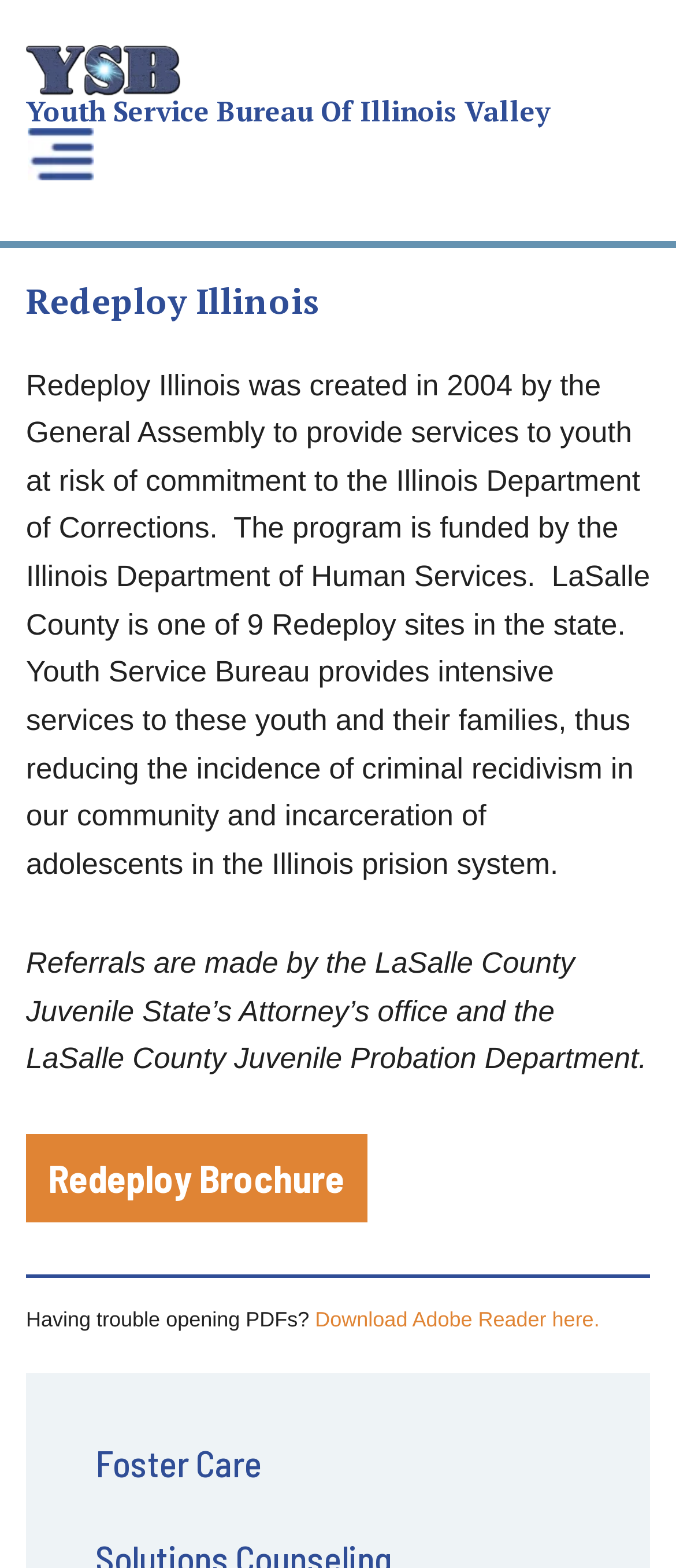Based on the description "Download Adobe Reader here.", find the bounding box of the specified UI element.

[0.466, 0.834, 0.887, 0.849]